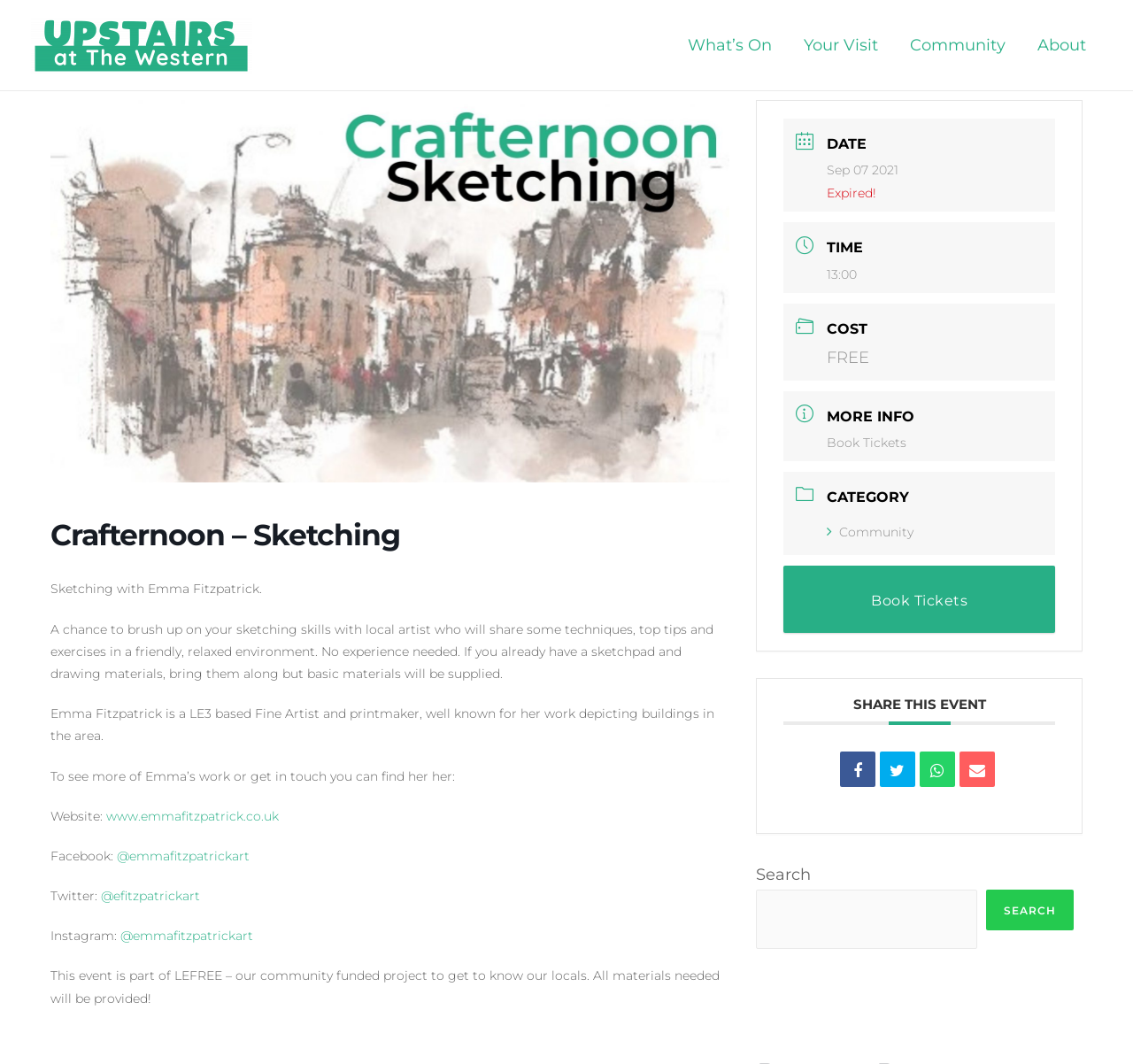Find the bounding box coordinates for the area that must be clicked to perform this action: "Click on the 'Book Tickets' link".

[0.73, 0.409, 0.8, 0.424]